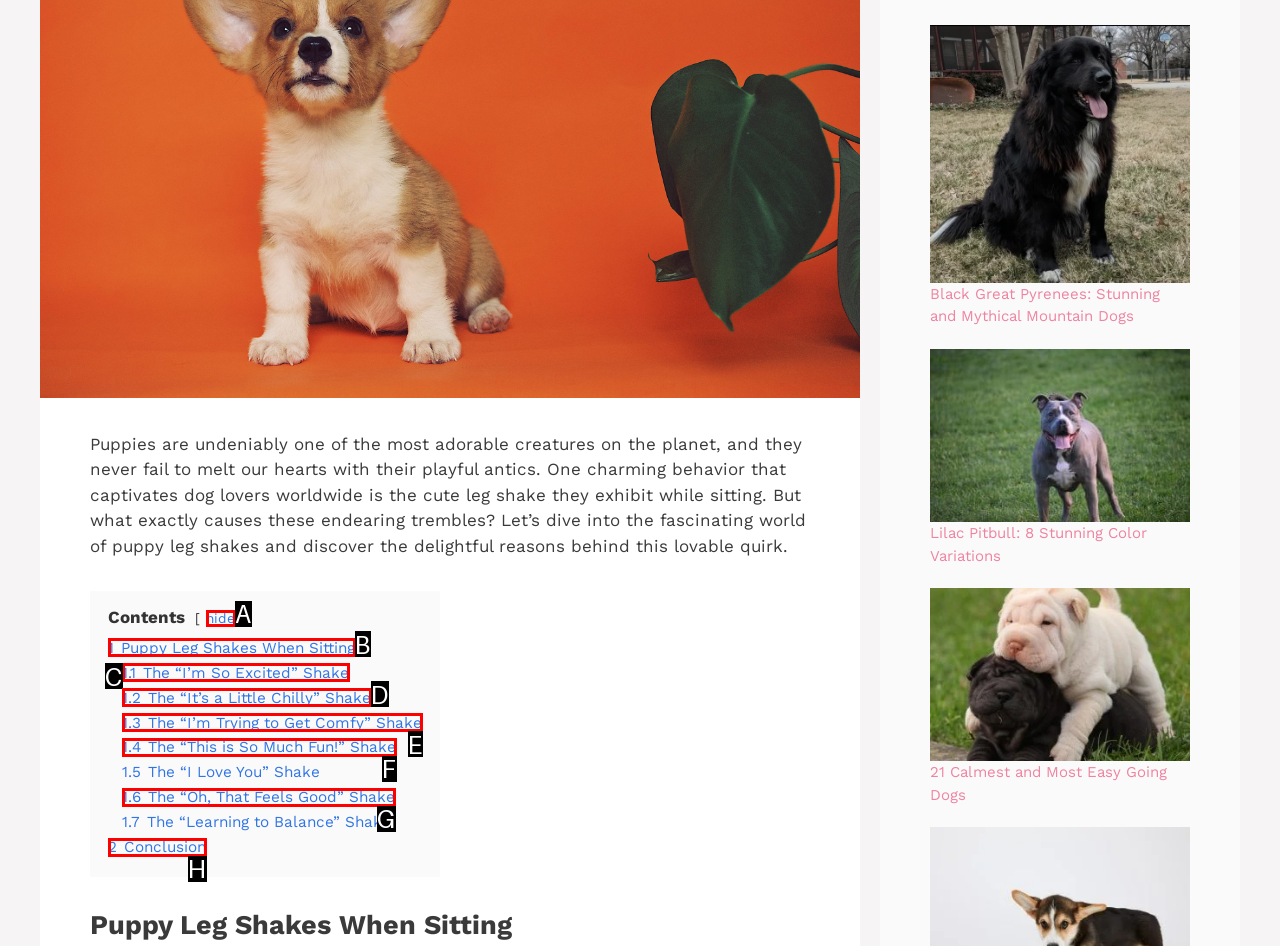Identify the HTML element that matches the description: 2 Conclusion
Respond with the letter of the correct option.

H